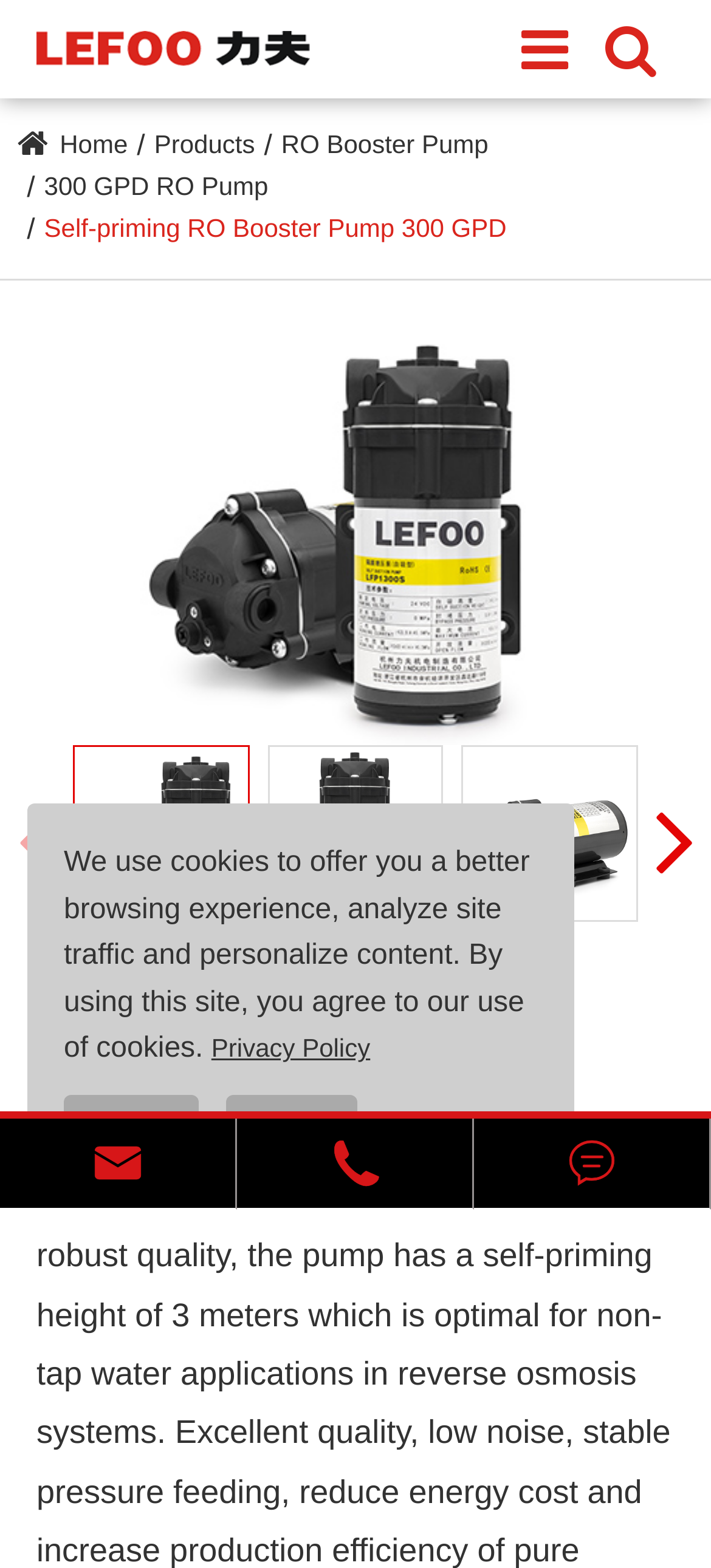Summarize the webpage with intricate details.

This webpage is about Lefoo, a supplier and manufacturer of self-priming booster pumps in China. At the top left corner, there is a logo of Lefoo Industrial Co., Ltd. accompanied by a link to the company's homepage. Next to it, there are navigation links to "Home", "Products", and "RO Booster Pump".

Below the navigation links, there are multiple links and images related to the 300 GPD RO self-priming booster pump, which is the main product featured on this page. These links and images are arranged in a grid-like pattern, with three columns and three rows. Each image is accompanied by a link with the same text, "Self-priming RO Booster Pump 300 GPD".

On the right side of the page, there are buttons to navigate through slides, with a "Next slide" button and a disabled "Previous slide" button. Above these buttons, there is a heading that reads "Lefoo Self-priming RO Booster Pump 300 GPD".

At the bottom of the page, there are social media links represented by icons, along with a phone number and a message about the use of cookies on the site. There are also links to the "Privacy Policy" and options to "Reject" or "Accept" the use of cookies.